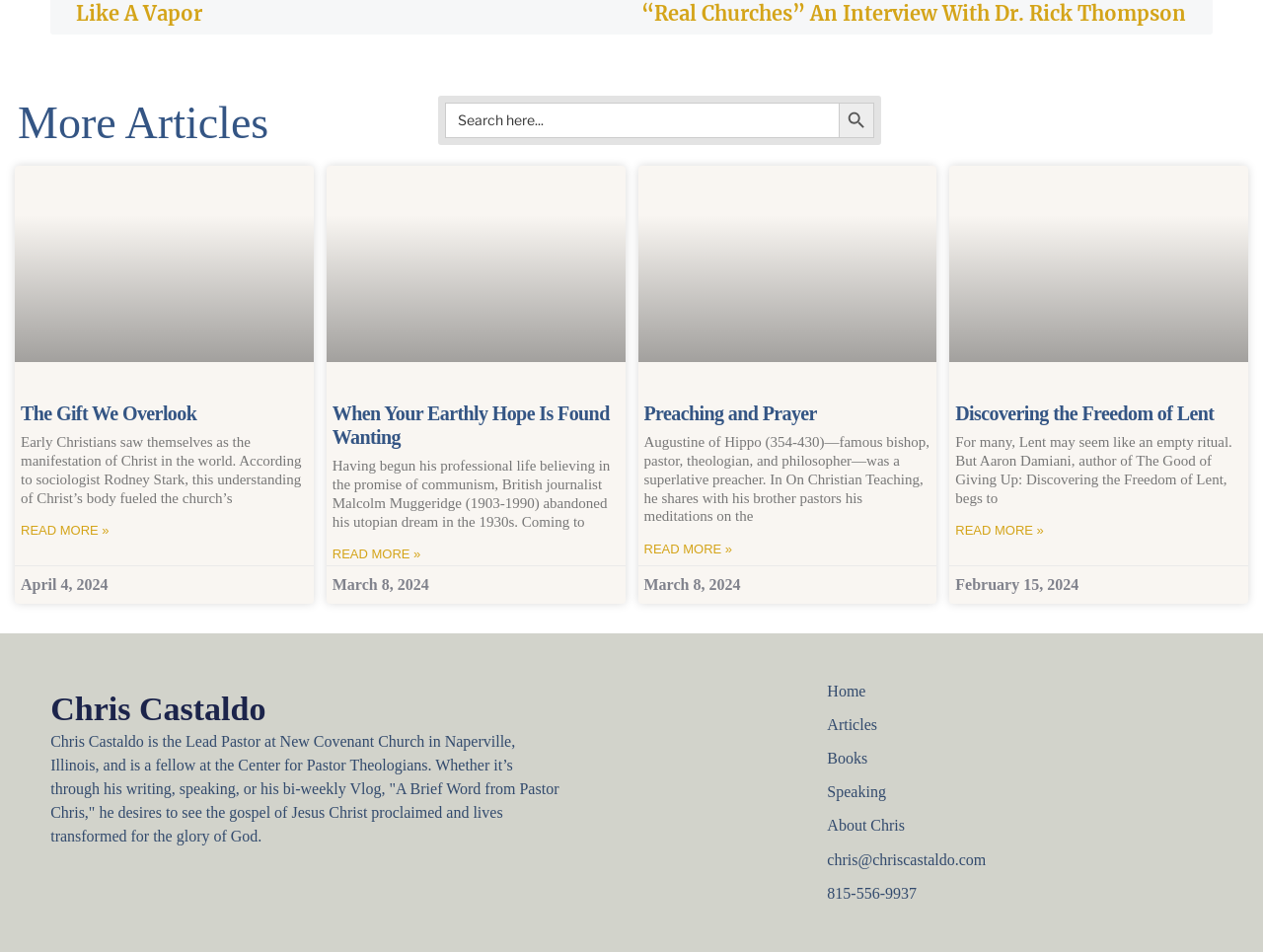Identify the bounding box for the given UI element using the description provided. Coordinates should be in the format (top-left x, top-left y, bottom-right x, bottom-right y) and must be between 0 and 1. Here is the description: Home

[0.655, 0.714, 0.885, 0.739]